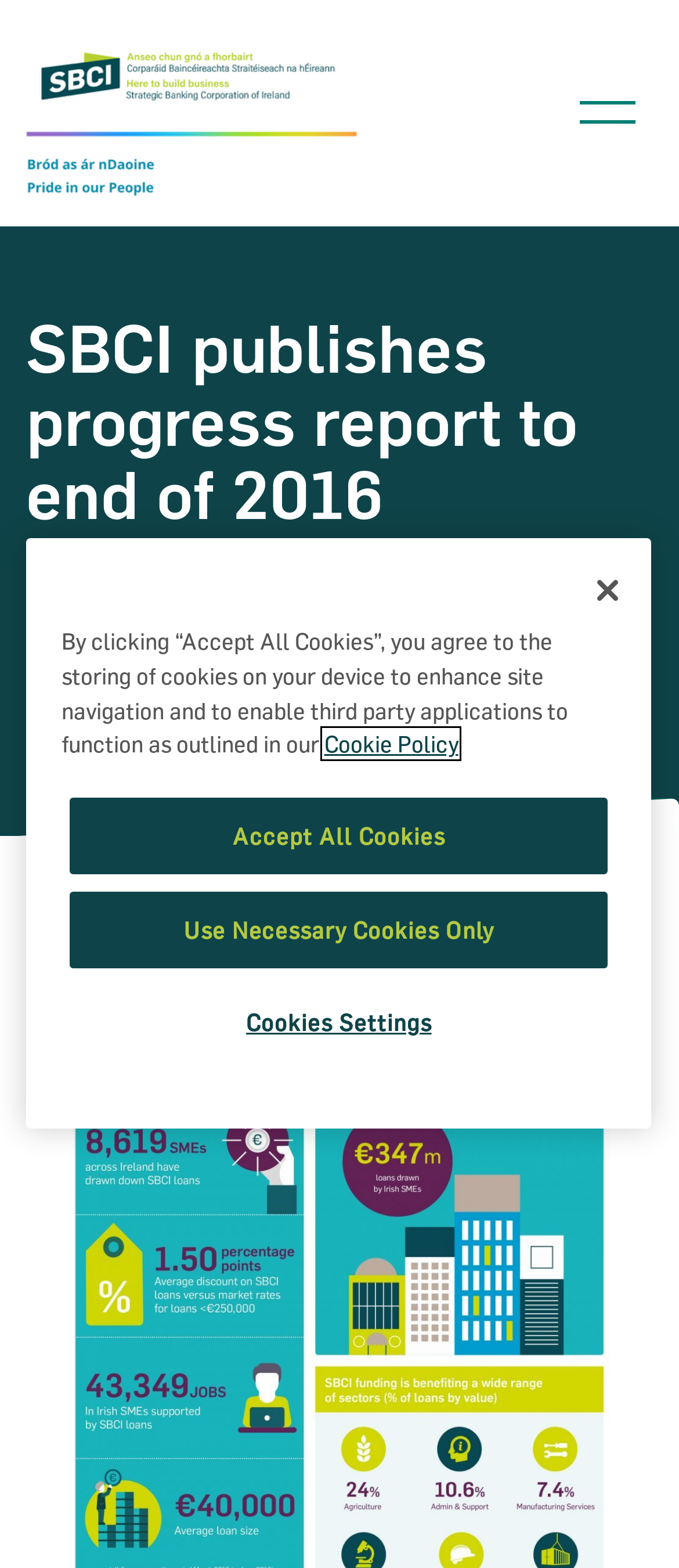Construct a thorough caption encompassing all aspects of the webpage.

The webpage appears to be the official website of the Strategic Banking Corporation of Ireland (SBCI), a financial institution that provides funding to businesses. At the top-left corner, there is an SBCI logo, which is an image linked to the SBCI website. Next to the logo, there is a navigation menu button that, when clicked, opens a menu. On the top-right corner, there is a search form button that, when clicked, closes the search form.

Below the navigation menu, there is a section with a heading that reads "Narrow down your searches to:" followed by a list of links to various topics, including "2016", "Asset Finance", "Brexit", "Covid19", "Funding", "Irish SMEs", "SBCI", "Scheme", "Support", "Webinar", and "Workshop". These links are arranged horizontally and take up most of the width of the page.

Further down, there is a news section with a heading that reads "SBCI publishes progress report to end of 2016". Below this heading, there are two lines of text, "News" and "01 Mar 2017", which appear to be a news article title and date.

At the bottom of the page, there is a cookie banner that takes up the full width of the page. The banner has a heading that reads "Privacy" and contains a block of text that explains the website's cookie policy. There are three buttons within the banner: "Accept All Cookies", "Use Necessary Cookies Only", and "Cookies Settings". There is also a "Close" button on the top-right corner of the banner.